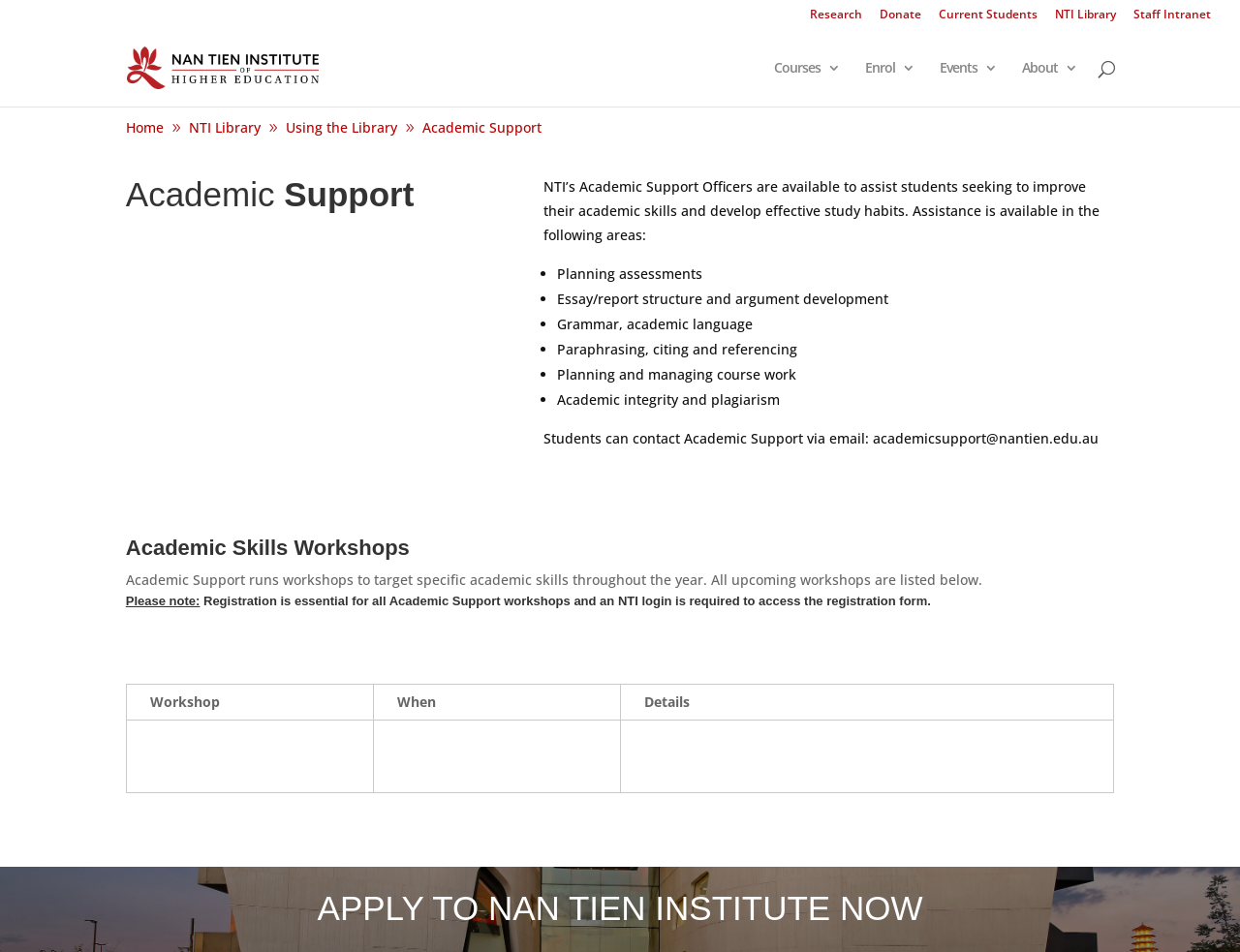What is the function of the search box?
Refer to the screenshot and respond with a concise word or phrase.

Search for: